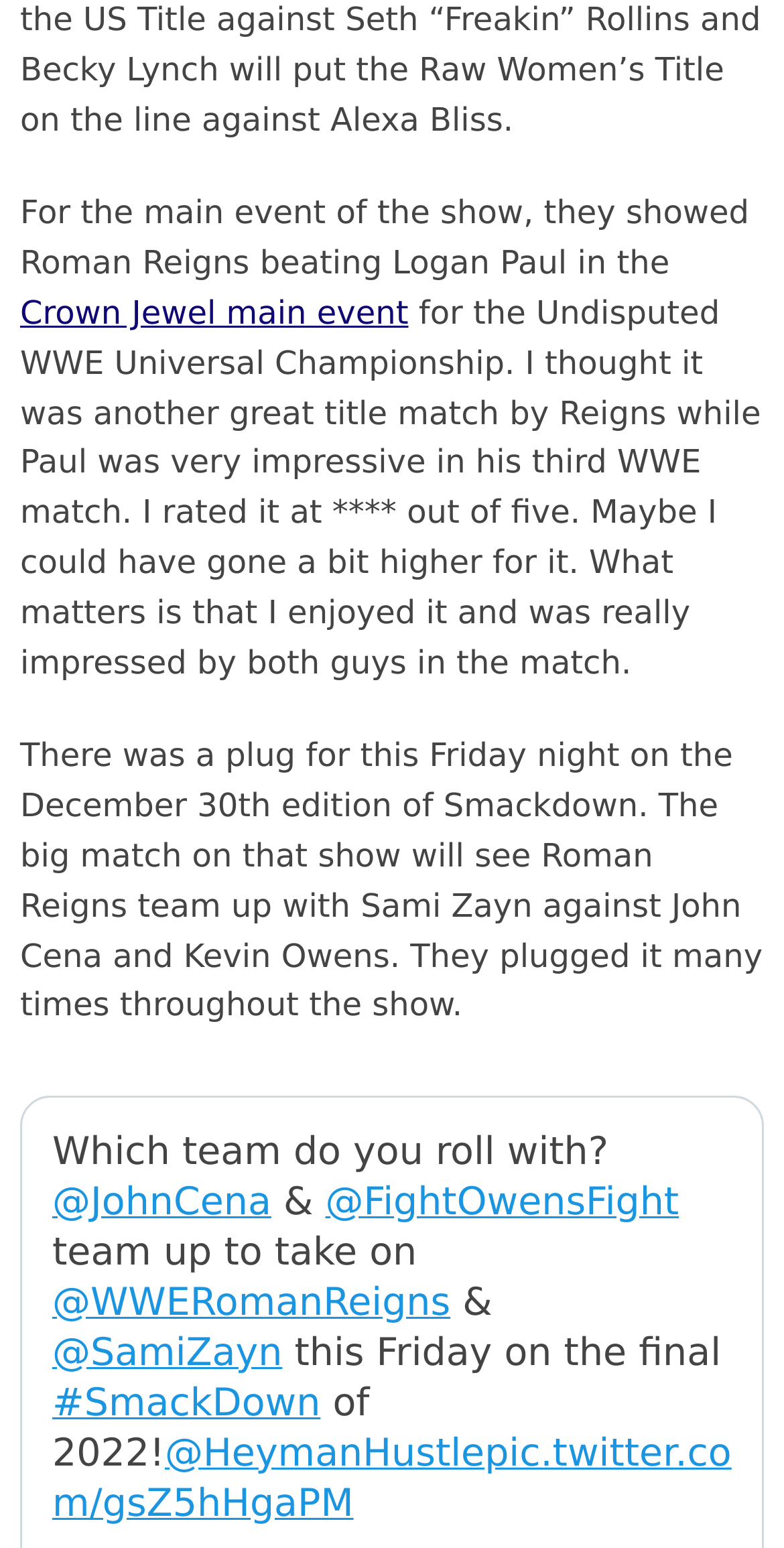Give a one-word or one-phrase response to the question:
What is the rating given to the match by the author?

**** out of five